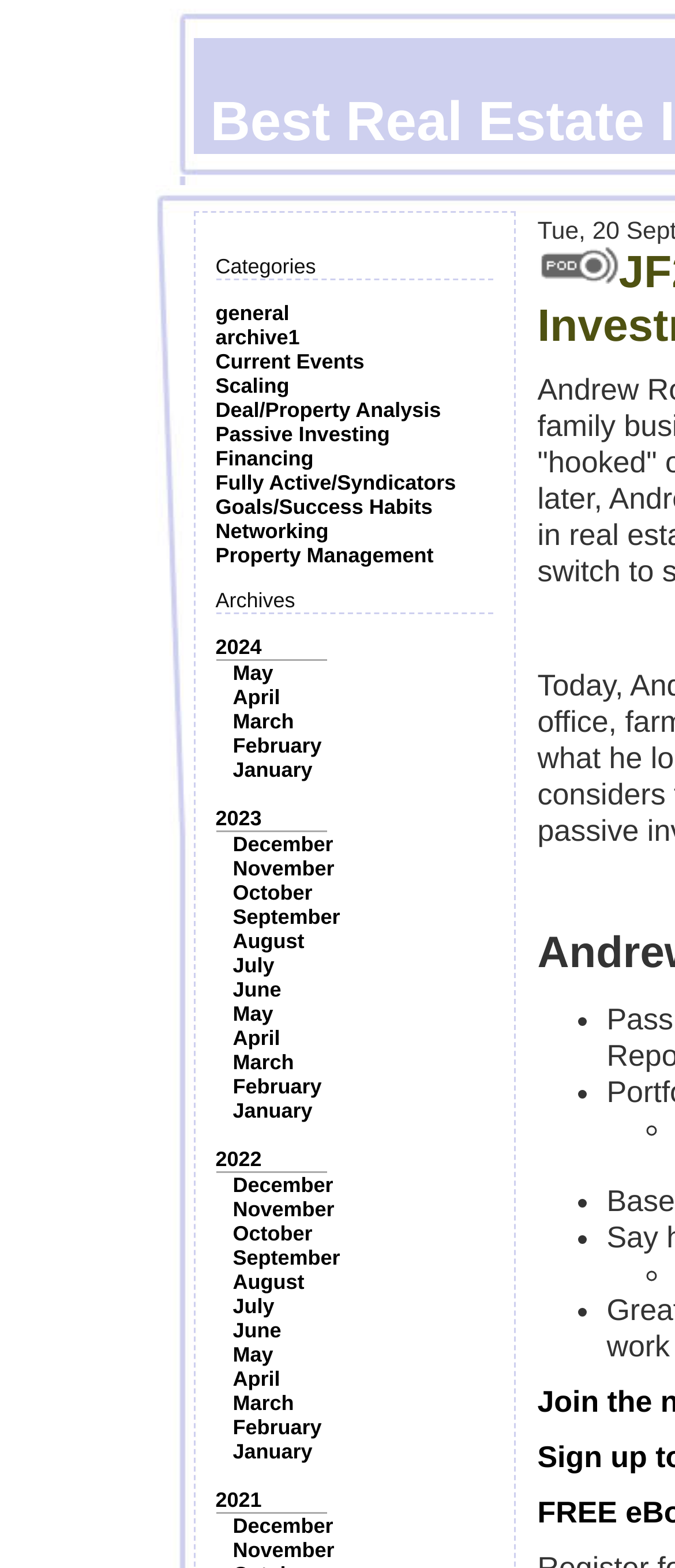Provide a single word or phrase answer to the question: 
How many categories are listed?

11